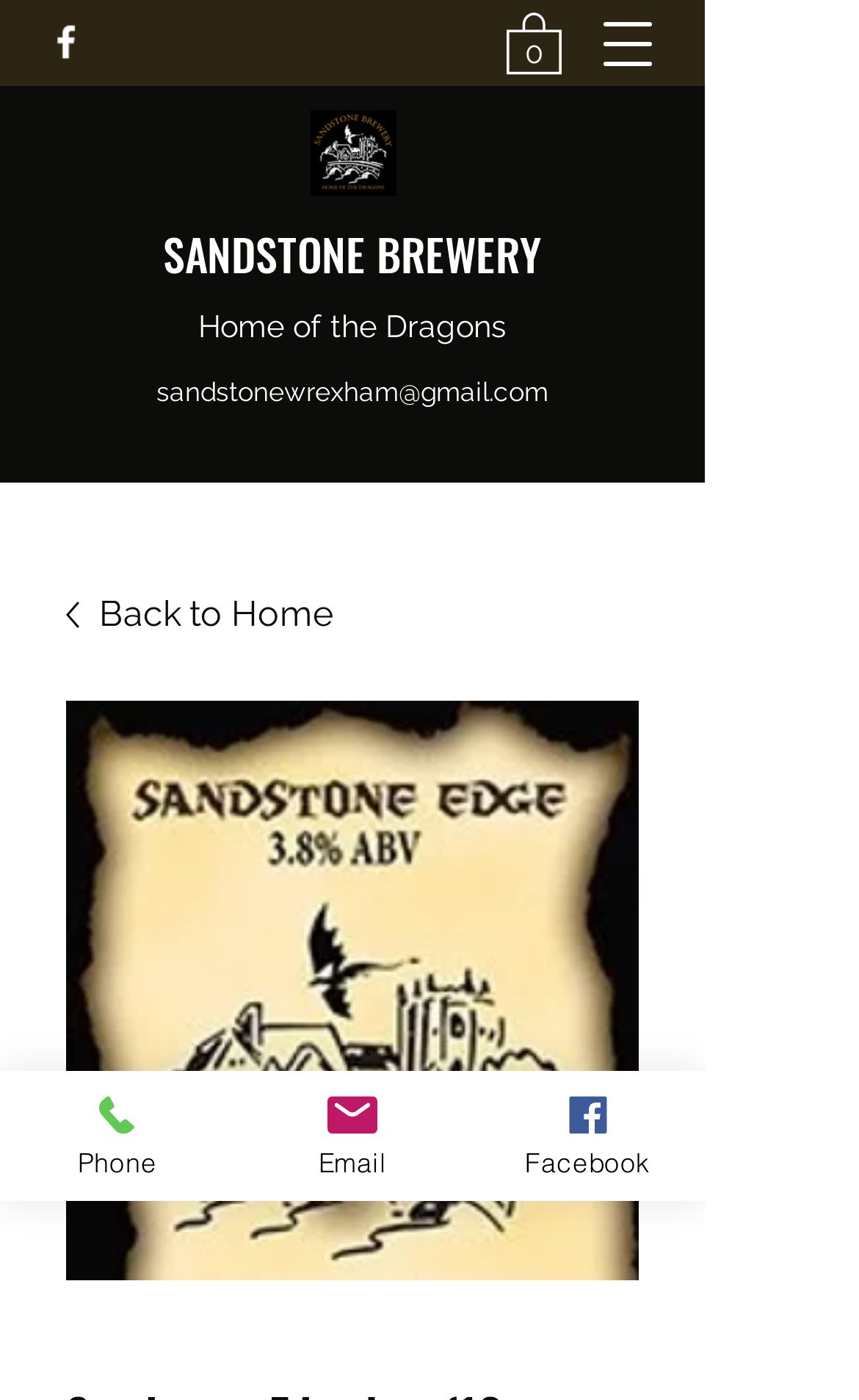Describe every aspect of the webpage in a detailed manner.

The webpage appears to be a product page for Sandstone Edge, a beer from Sandstone Brewery. At the top left, there is a social bar with a Facebook link, accompanied by a Facebook icon. To the right of the social bar, there is a cart link with a shopping cart icon, indicating that the cart is currently empty.

Below the social bar, there is a Sandstone Brewery logo, which is a black background image. Next to the logo, there is a link to the brewery's homepage, labeled "SANDSTONE BREWERY". Below the logo, there is a text "Home of the Dragons".

To the right of the logo, there is a link to the brewery's email address, "sandstonewrexham@gmail.com". Below the email link, there is a button to open a navigation menu, which contains a link to go back to the home page, accompanied by a small image.

The main content of the page is an image of a Sandstone Edge box, which contains 12 bottles of the beer. The image takes up most of the page's width and height.

At the bottom of the page, there are three links: "Phone", "Email", and "Facebook", each accompanied by a small icon. These links are aligned horizontally and are positioned at the bottom left of the page.